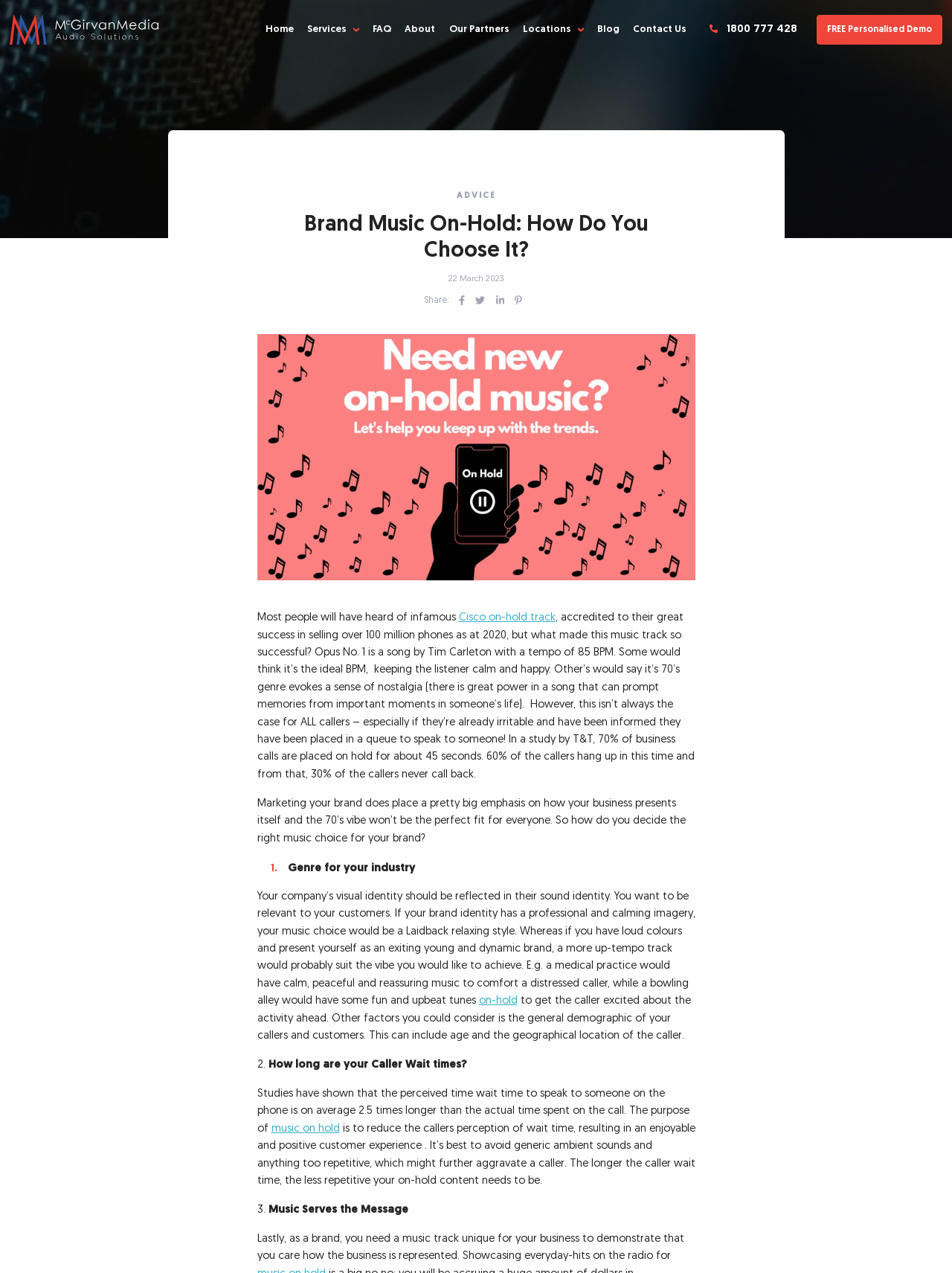Can you show the bounding box coordinates of the region to click on to complete the task described in the instruction: "Click the 'on-hold' link"?

[0.503, 0.782, 0.543, 0.791]